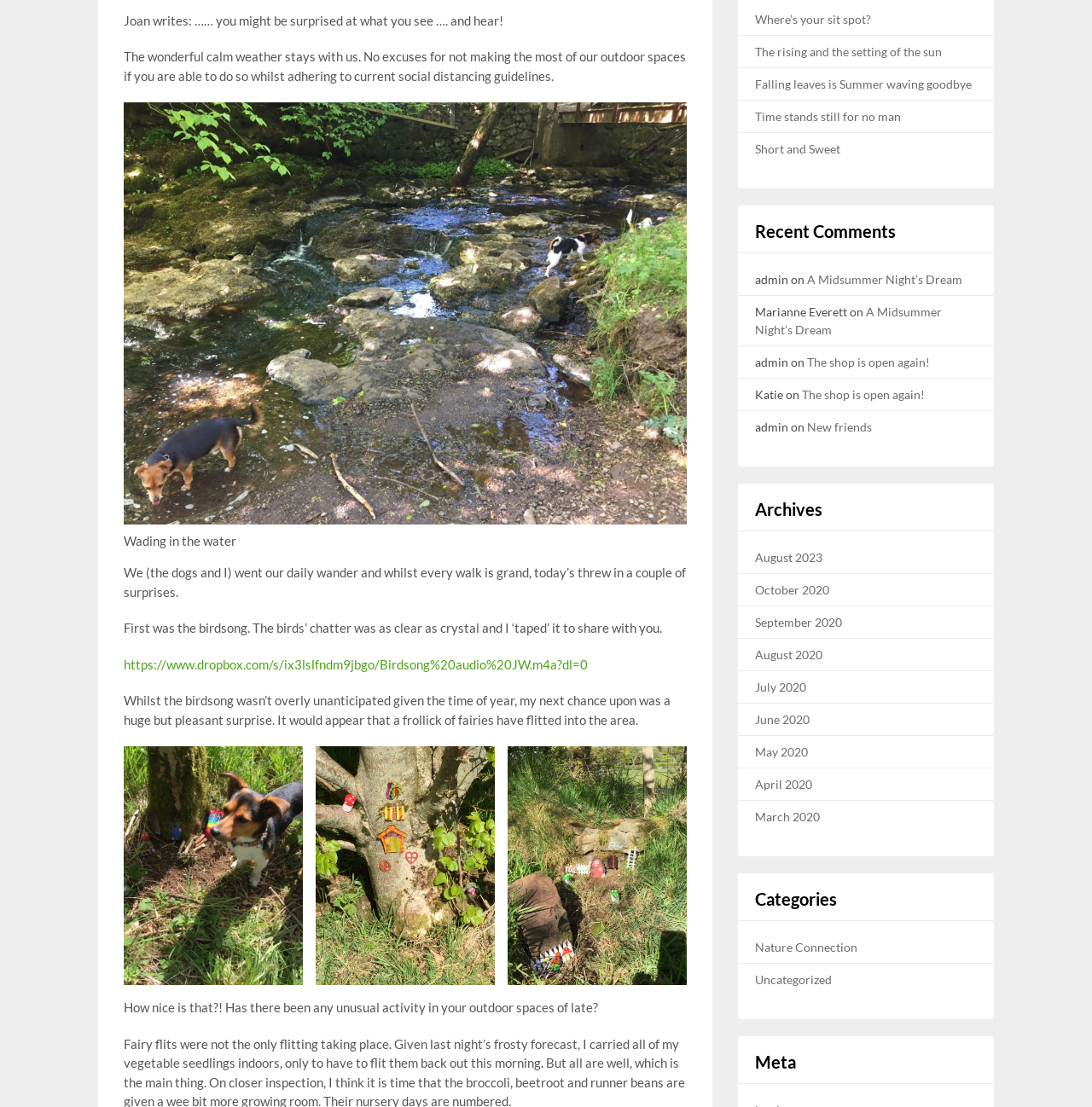Extract the bounding box coordinates for the described element: "Uncategorized". The coordinates should be represented as four float numbers between 0 and 1: [left, top, right, bottom].

[0.691, 0.878, 0.762, 0.891]